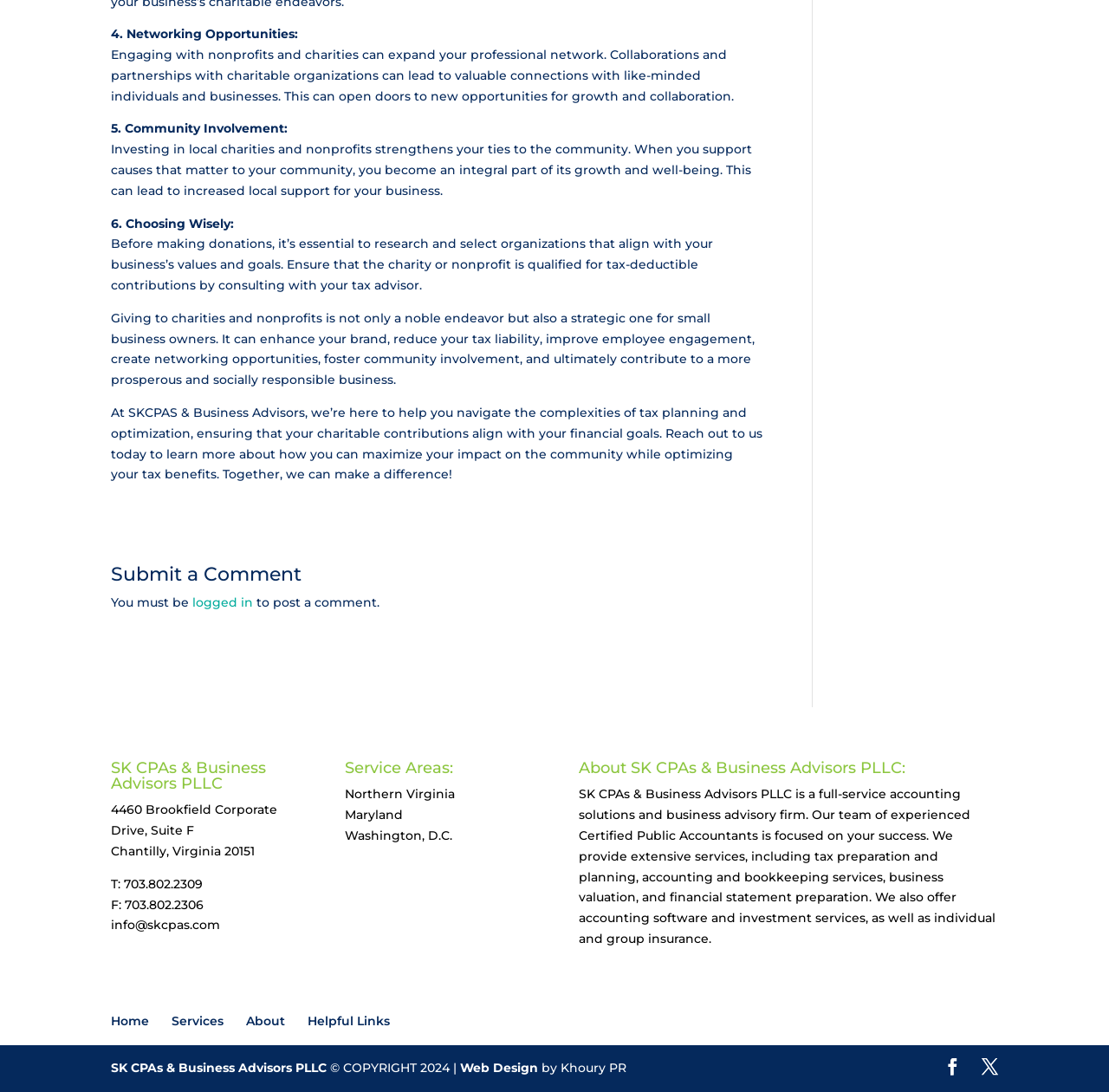Using the given description, provide the bounding box coordinates formatted as (top-left x, top-left y, bottom-right x, bottom-right y), with all values being floating point numbers between 0 and 1. Description: Helpful Links

[0.277, 0.928, 0.352, 0.942]